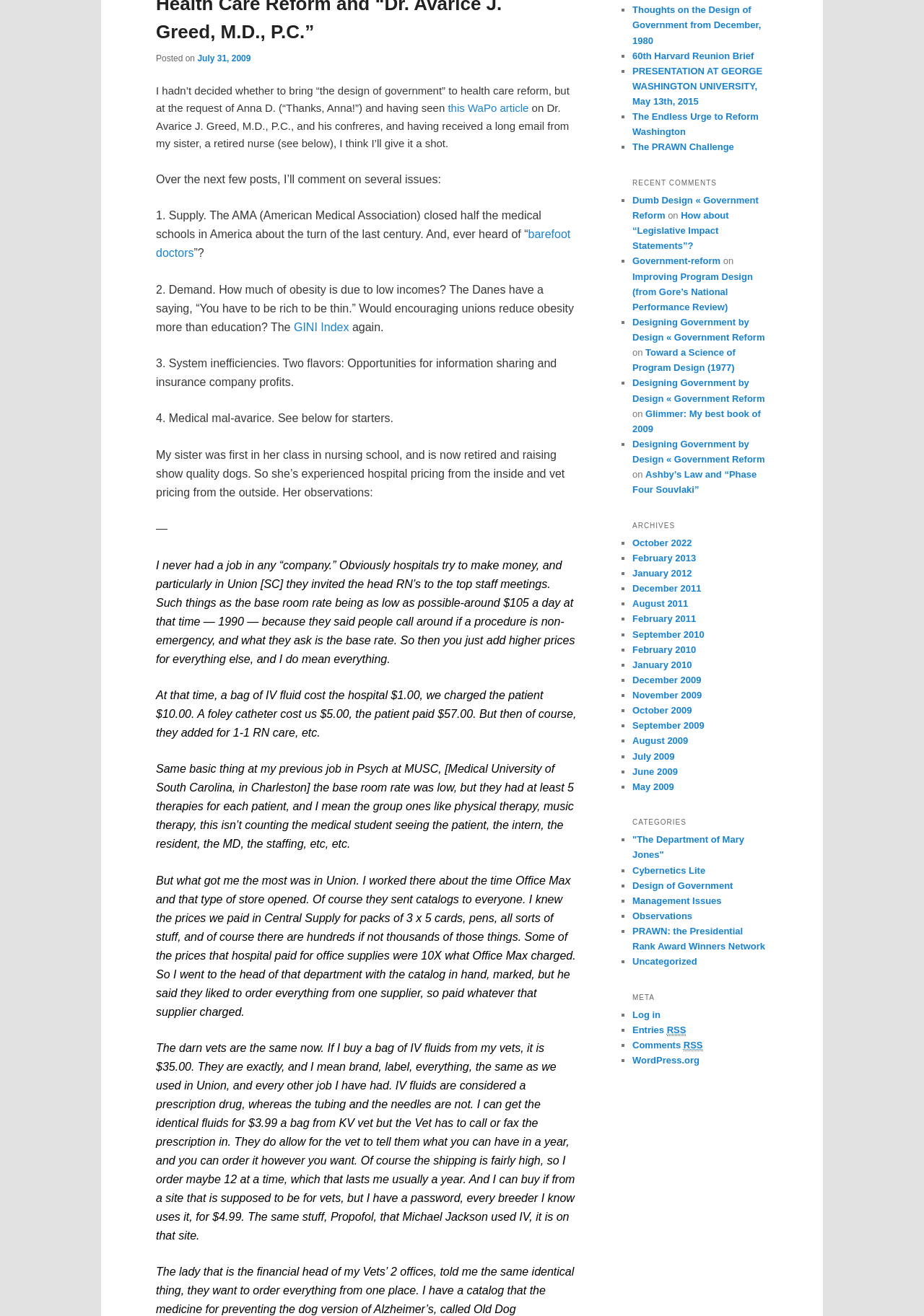Identify the bounding box for the described UI element: "60th Harvard Reunion Brief".

[0.684, 0.038, 0.816, 0.046]